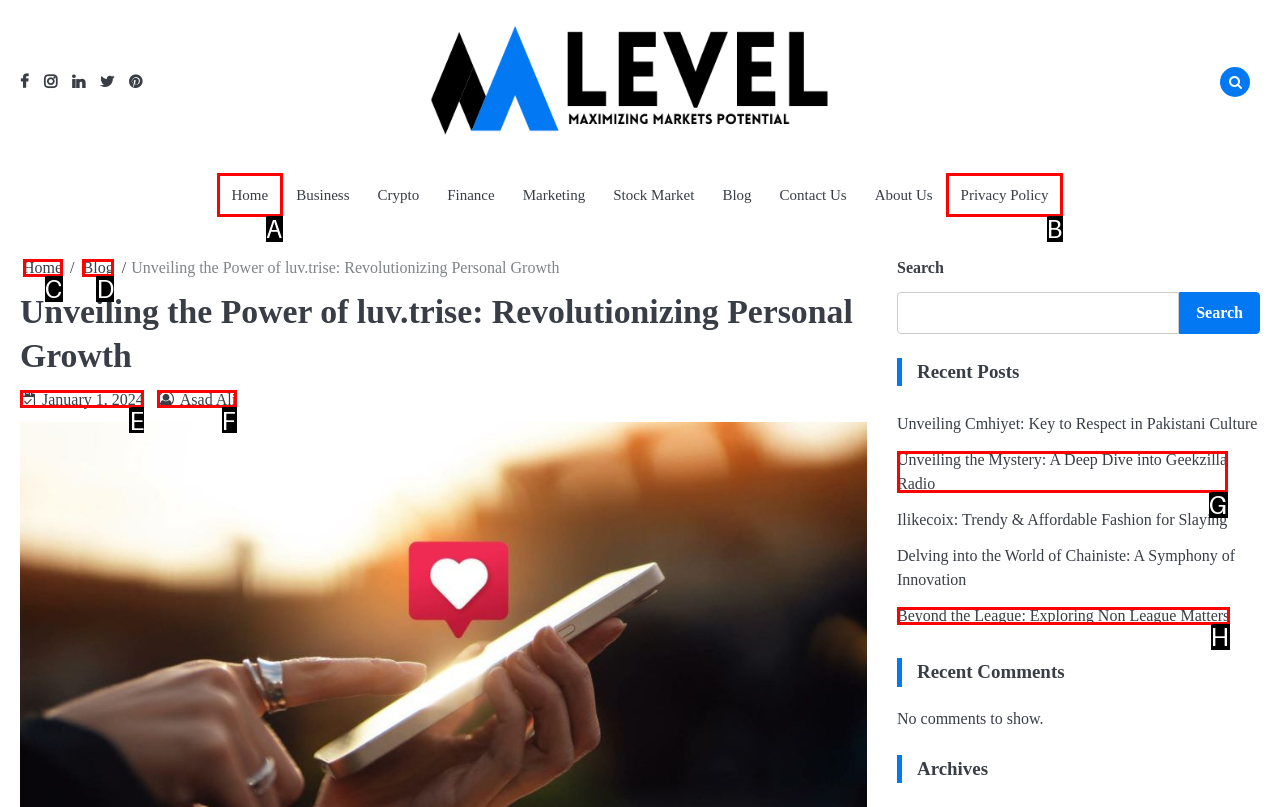Choose the HTML element that corresponds to the description: January 1, 2024January 1, 2024
Provide the answer by selecting the letter from the given choices.

E